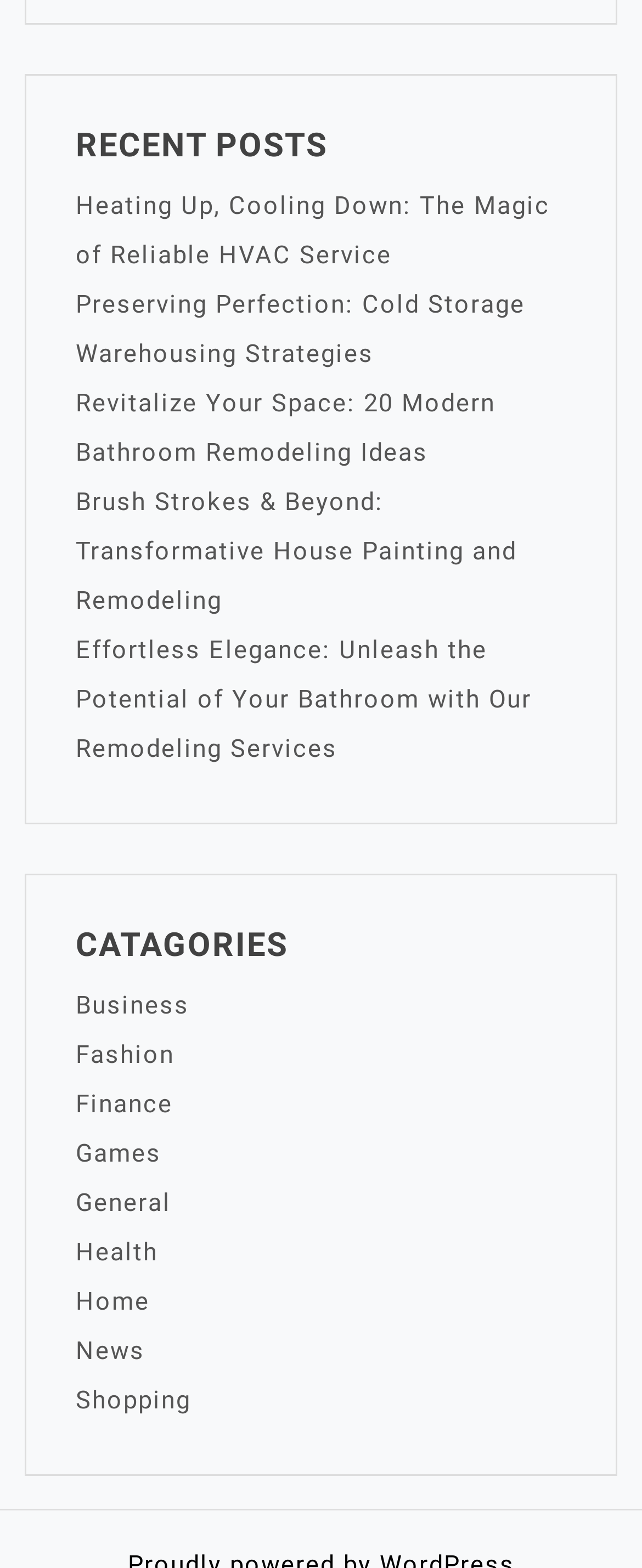Please identify the bounding box coordinates of the element's region that needs to be clicked to fulfill the following instruction: "read article about heating and cooling". The bounding box coordinates should consist of four float numbers between 0 and 1, i.e., [left, top, right, bottom].

[0.118, 0.122, 0.856, 0.172]